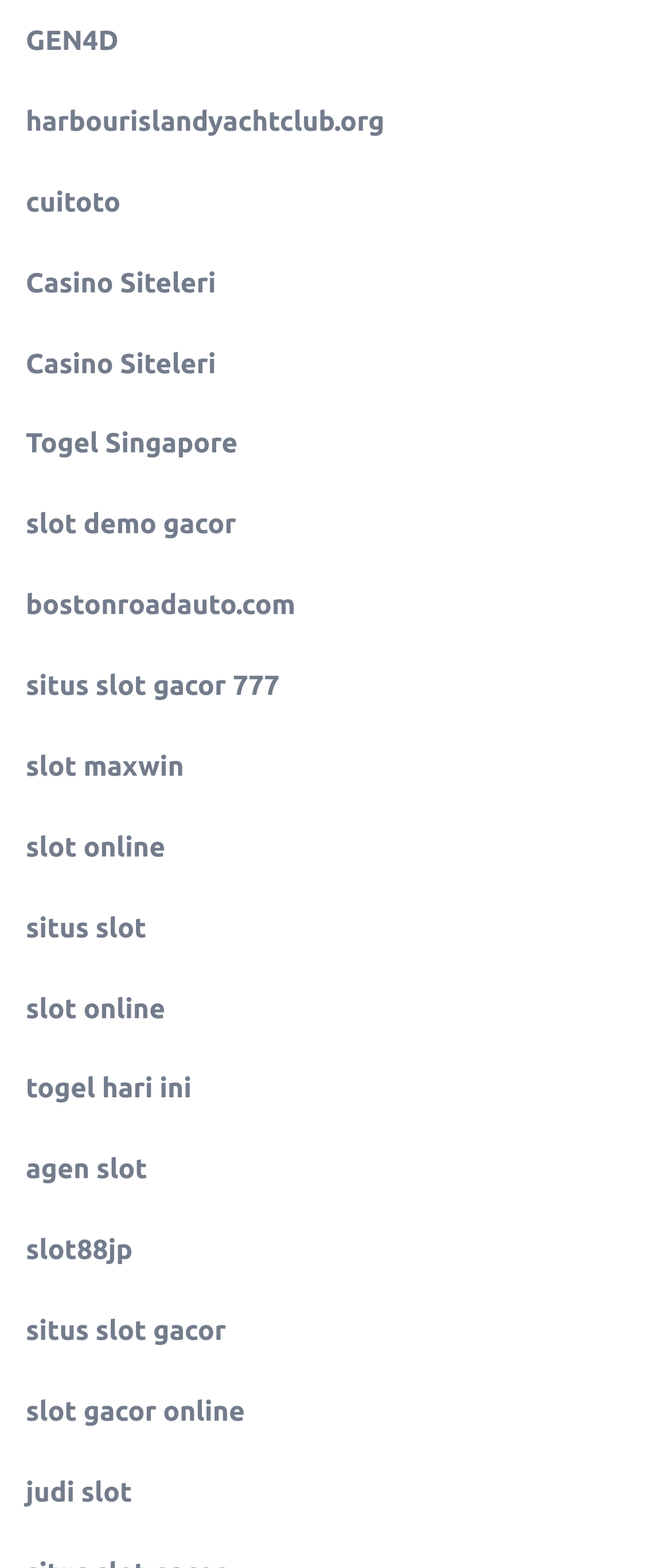What is the last link on the webpage?
Look at the image and respond with a single word or a short phrase.

judi slot